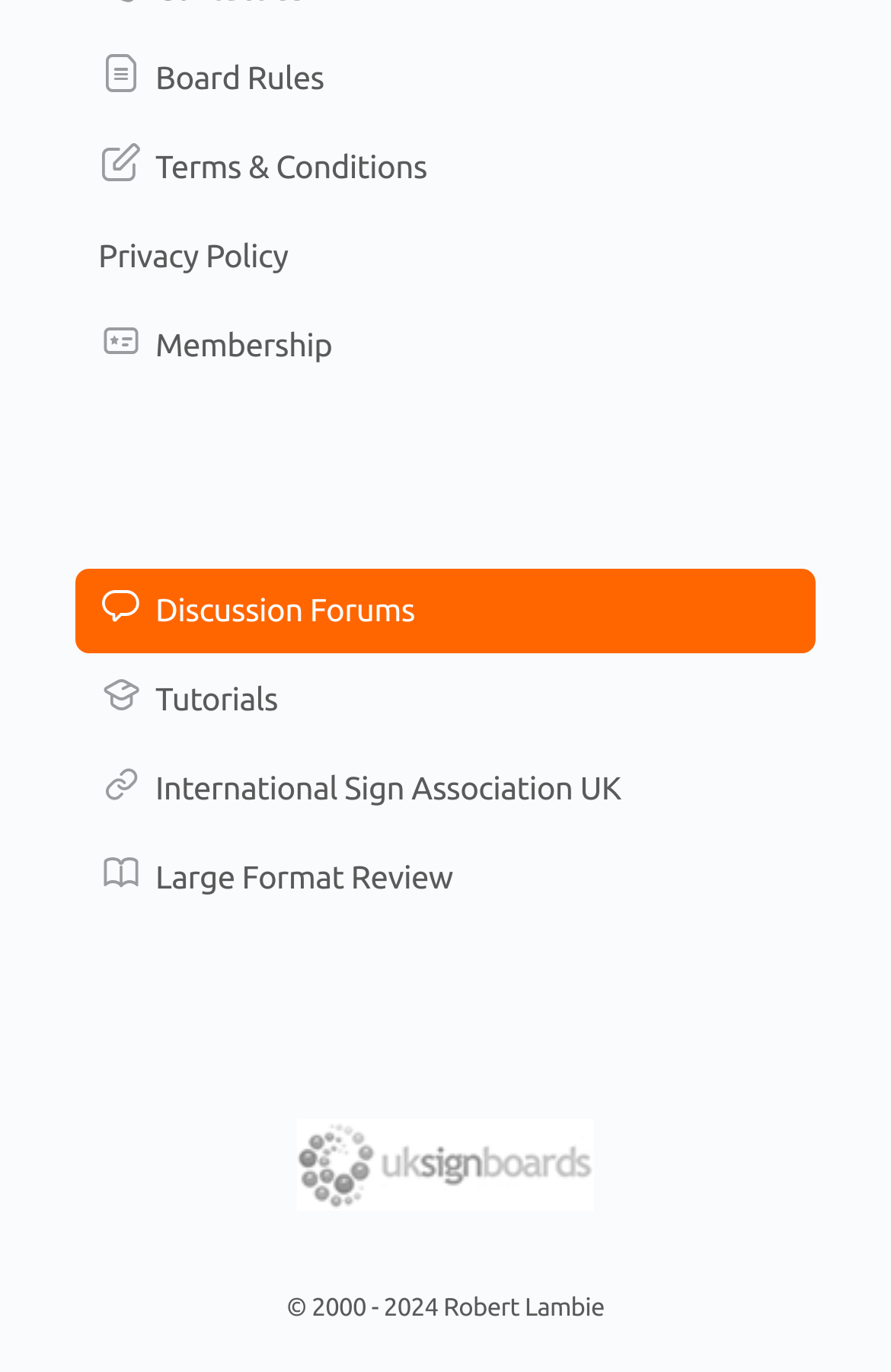Please specify the bounding box coordinates of the clickable section necessary to execute the following command: "Read Terms & Conditions".

[0.085, 0.091, 0.915, 0.152]